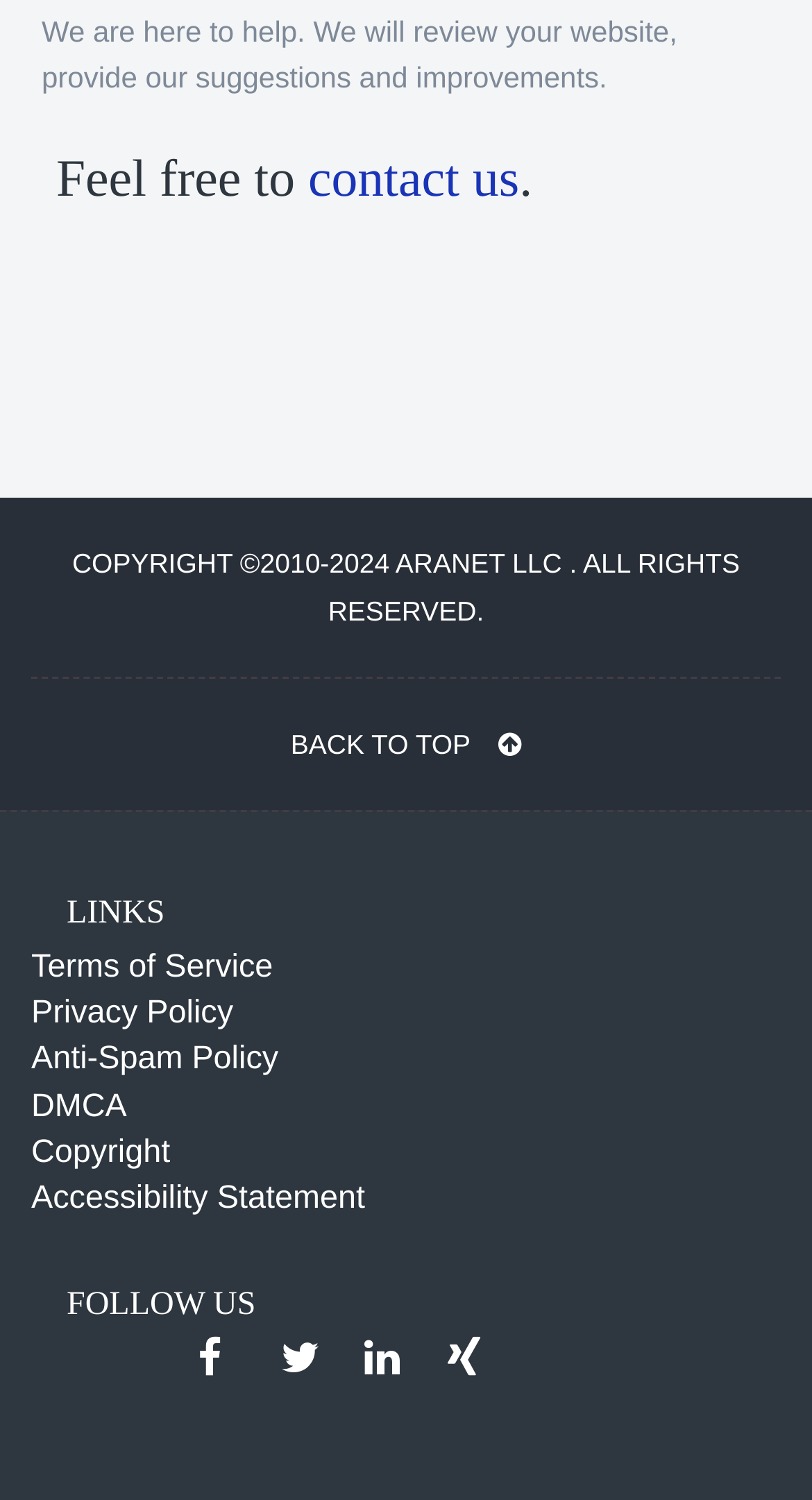Identify the bounding box coordinates of the part that should be clicked to carry out this instruction: "click on ADULT EDUCATION".

None